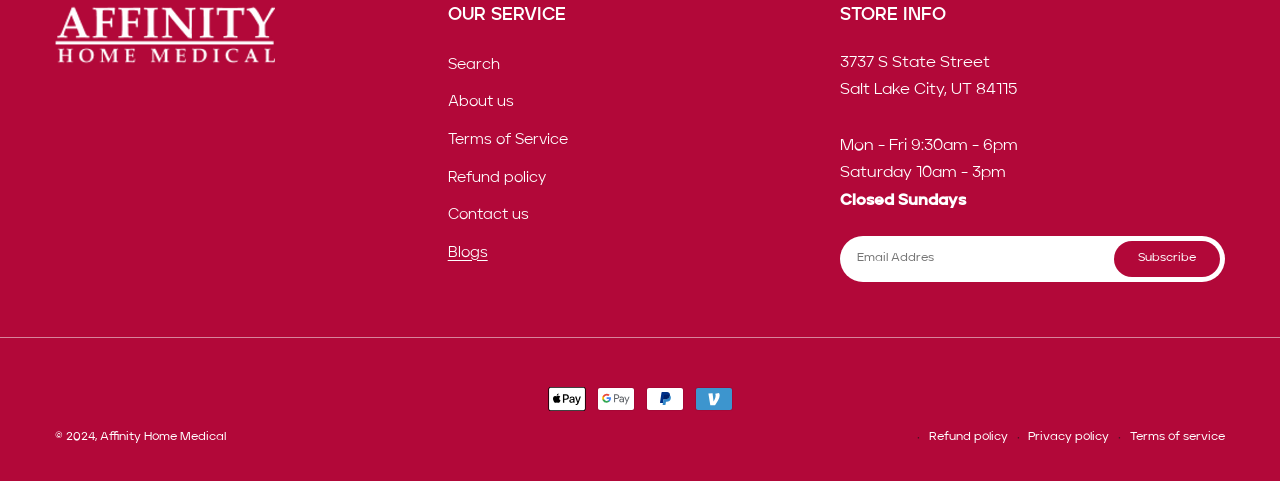Find the bounding box coordinates of the element's region that should be clicked in order to follow the given instruction: "Search". The coordinates should consist of four float numbers between 0 and 1, i.e., [left, top, right, bottom].

[0.35, 0.108, 0.39, 0.175]